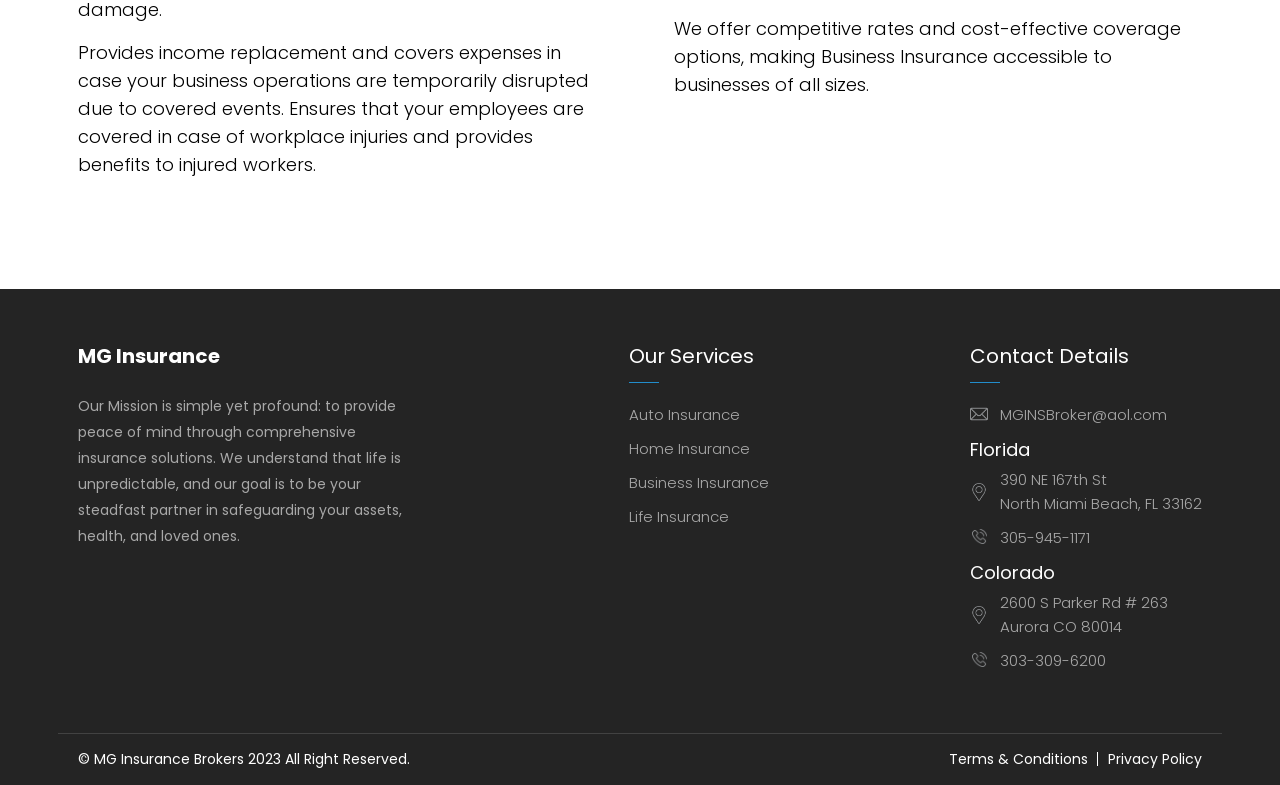Identify the bounding box coordinates of the section that should be clicked to achieve the task described: "Send an email to MGINSBroker@aol.com".

[0.758, 0.513, 0.939, 0.543]